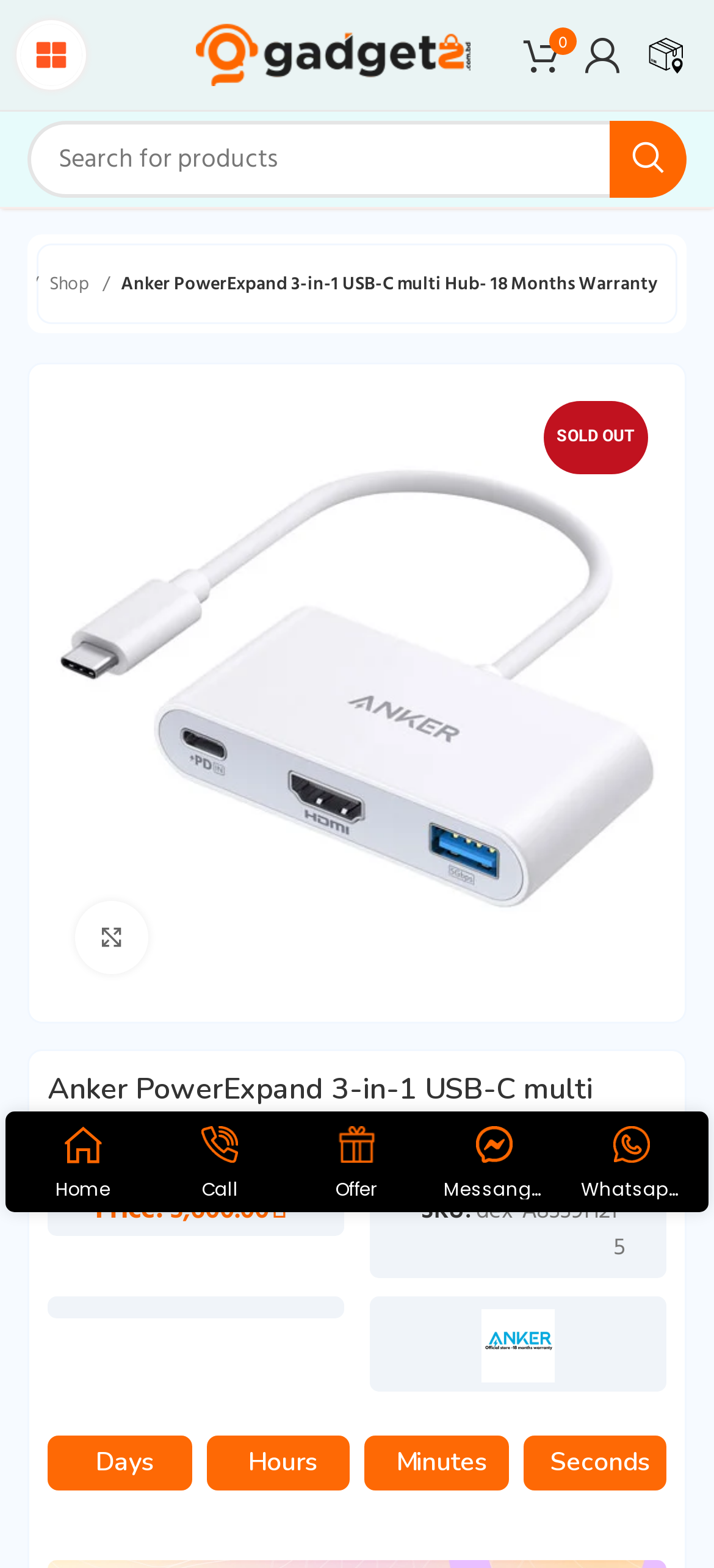What is the price of the Anker PowerExpand 3-in-1 USB-C multi Hub?
Using the details from the image, give an elaborate explanation to answer the question.

I found the price of the product by looking at the static text '3,600.00' which is located below the product image and above the 'SKU:' label.